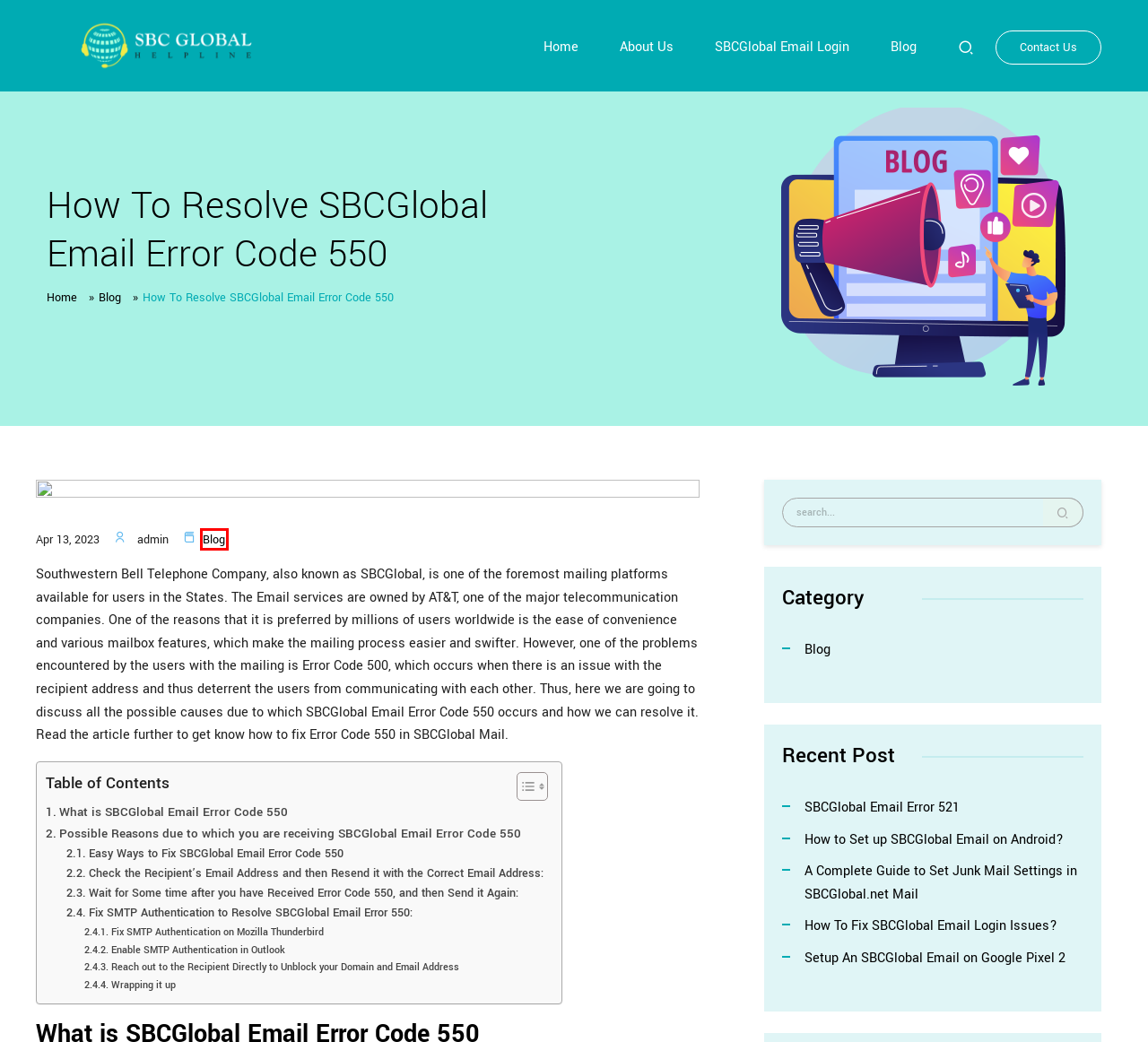Analyze the webpage screenshot with a red bounding box highlighting a UI element. Select the description that best matches the new webpage after clicking the highlighted element. Here are the options:
A. Contact us With SBCGLobal.net Email Helpline
B. How To Fix SBCGlobal Email Login | Sign in Issue in 2023
C. Easy Ways to Set up SBCGlobal Email on Android (Updated)
D. How to Fix SBCGlobal Email Login Issues | Get Solutions 2023
E. Get the All Information Here About SBCGlobal Email Helpline
F. Latest Blog & Article Here About SBCGlobal.net Email
G. How to Set Junk Mail Settings in SBCGlobal.net Email
H. Blog Archives - sbcglobalhelpline

H